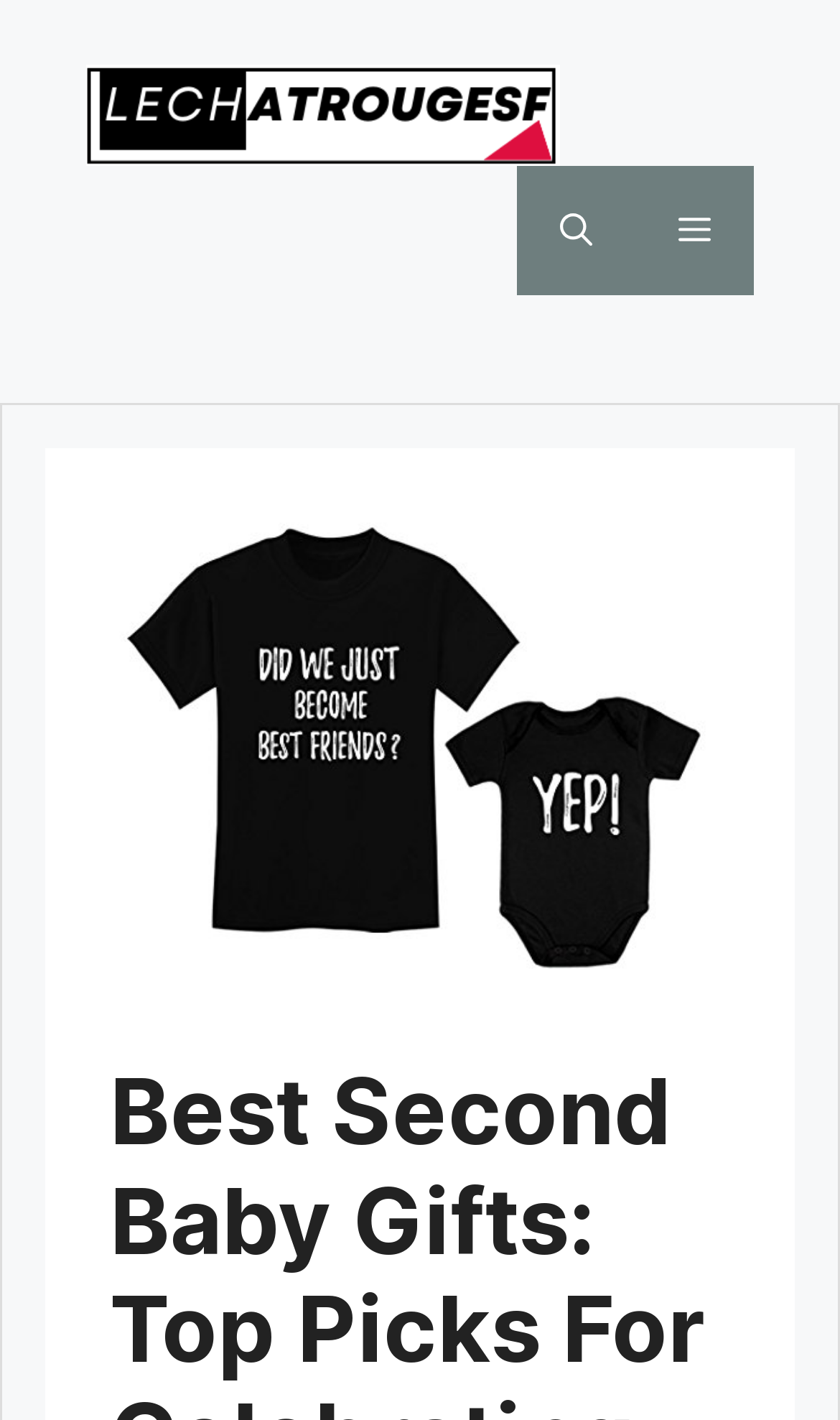Use the details in the image to answer the question thoroughly: 
What is the main topic of the webpage?

The main topic of the webpage is inferred from the image description 'Best Second Baby Gifts' which is a prominent element on the webpage, suggesting that the webpage is about gifts for second babies.